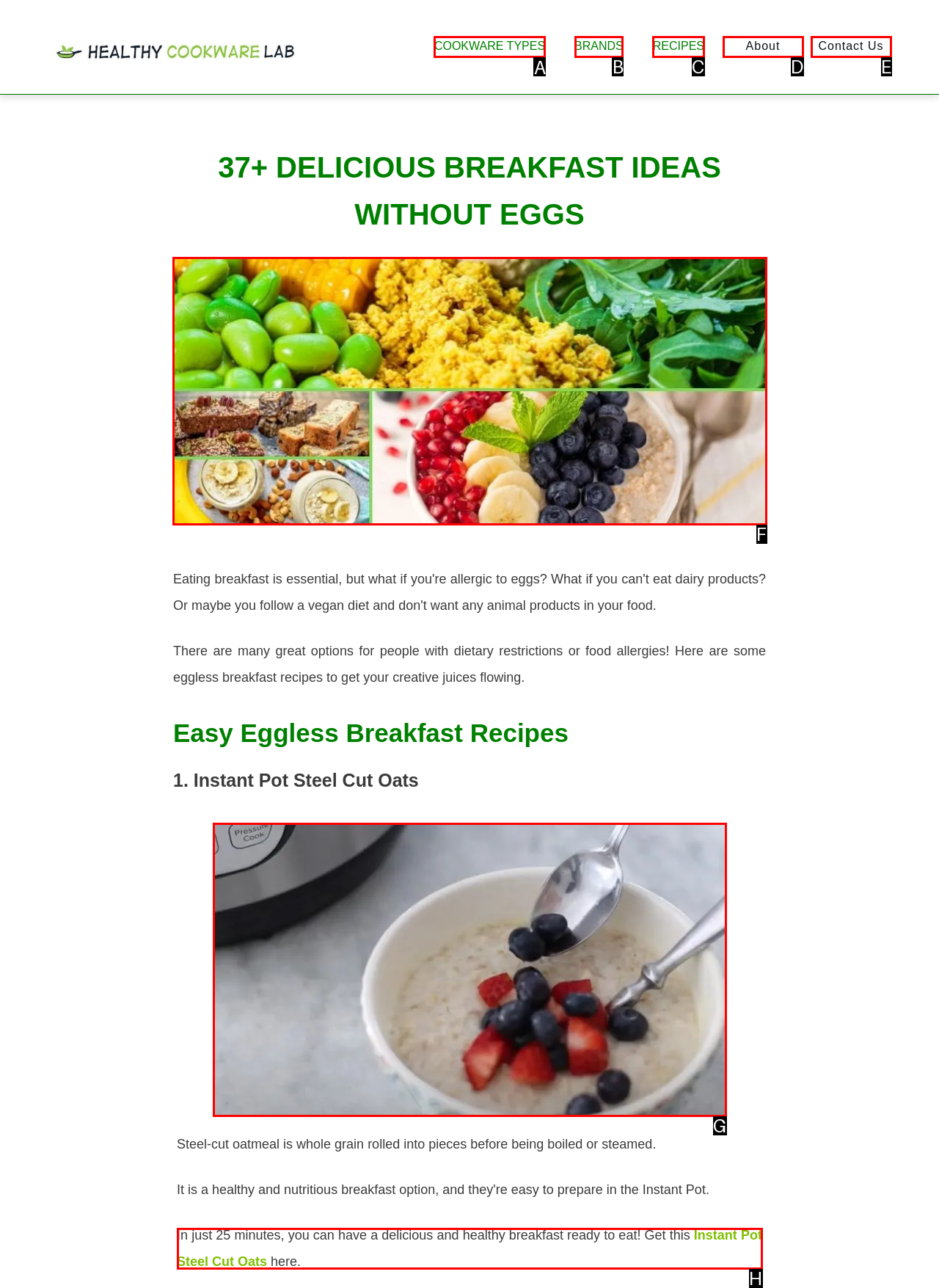Select the UI element that should be clicked to execute the following task: go to COOKWARE TYPES
Provide the letter of the correct choice from the given options.

A